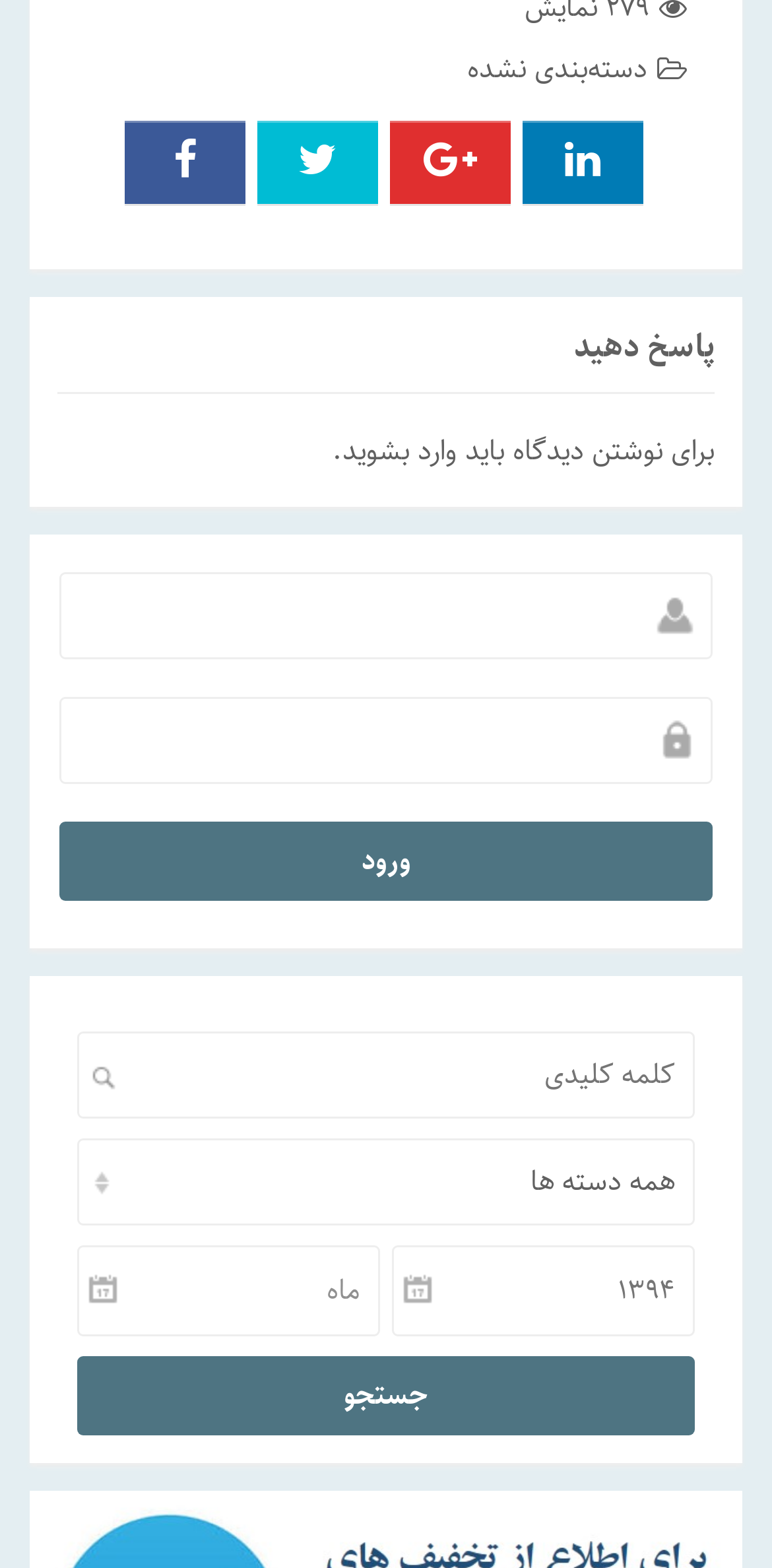Please give a concise answer to this question using a single word or phrase: 
What is the purpose of the button at the bottom?

Search